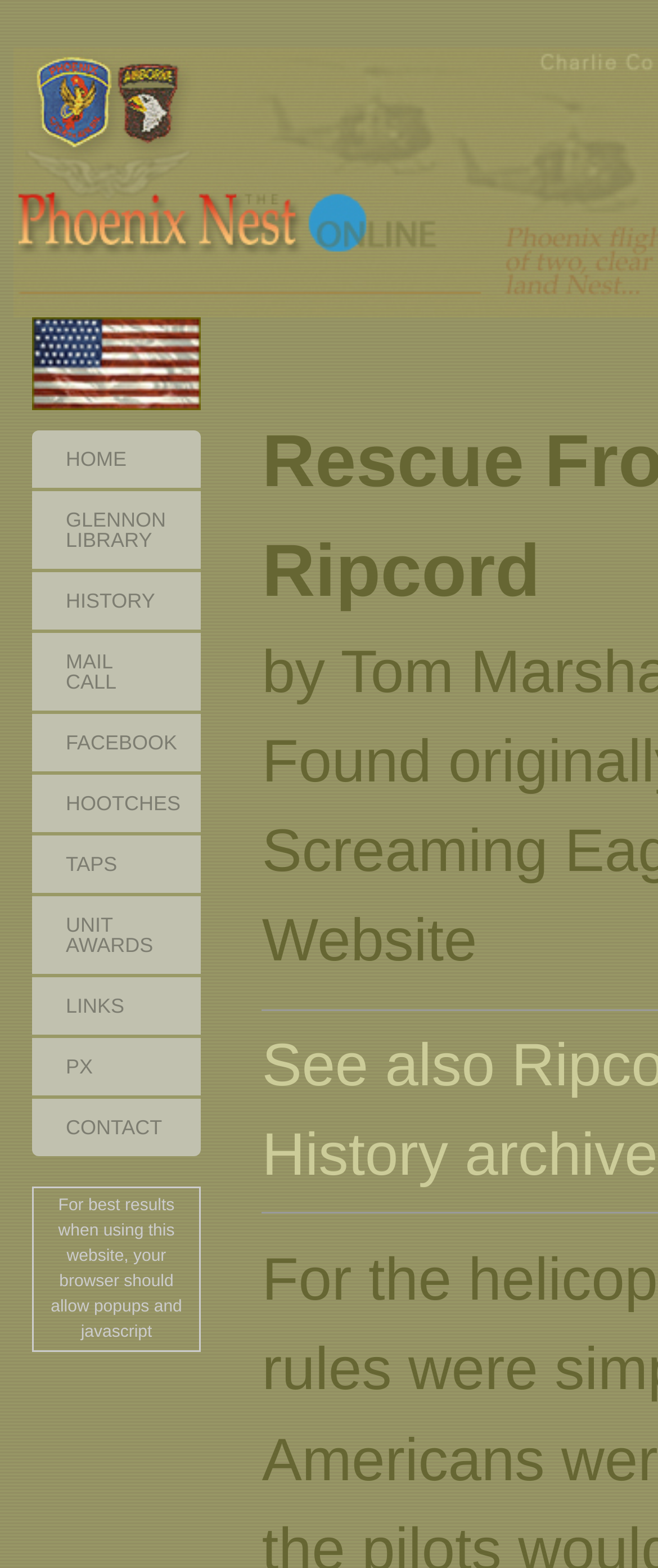Please specify the bounding box coordinates of the element that should be clicked to execute the given instruction: 'Click the image on the top left'. Ensure the coordinates are four float numbers between 0 and 1, expressed as [left, top, right, bottom].

[0.021, 0.03, 0.392, 0.202]